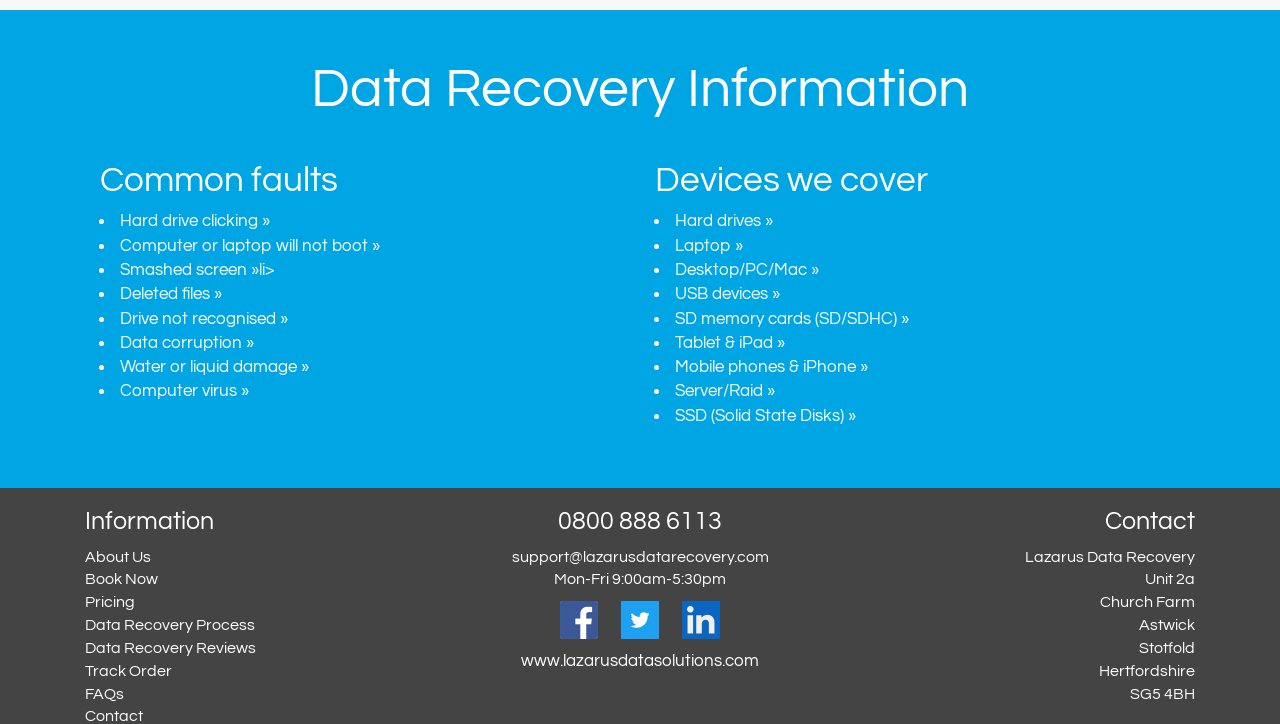Locate the bounding box coordinates of the element to click to perform the following action: 'Click on 'Hard drive clicking »''. The coordinates should be given as four float values between 0 and 1, in the form of [left, top, right, bottom].

[0.094, 0.293, 0.211, 0.318]